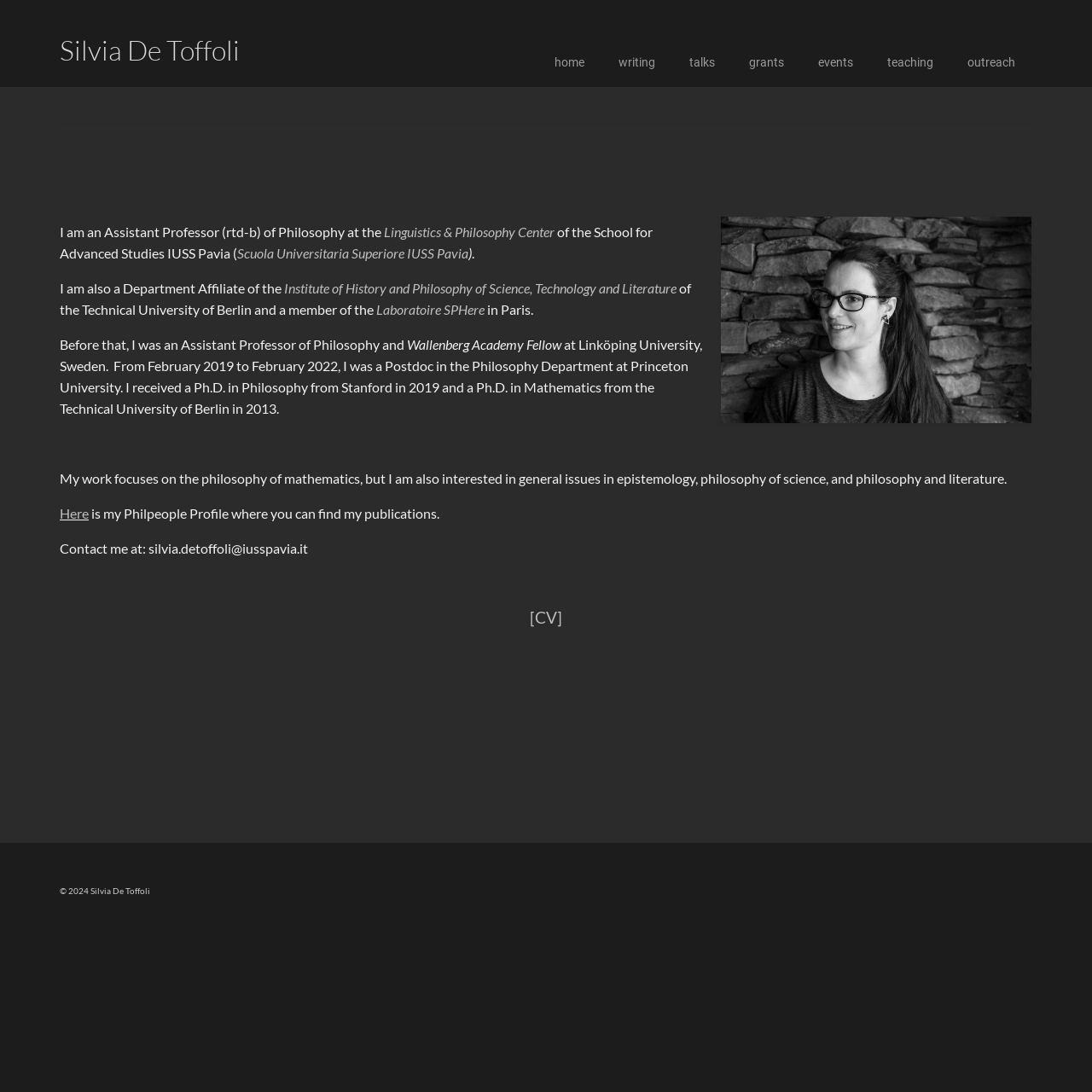Given the description "Here", determine the bounding box of the corresponding UI element.

[0.055, 0.462, 0.081, 0.477]